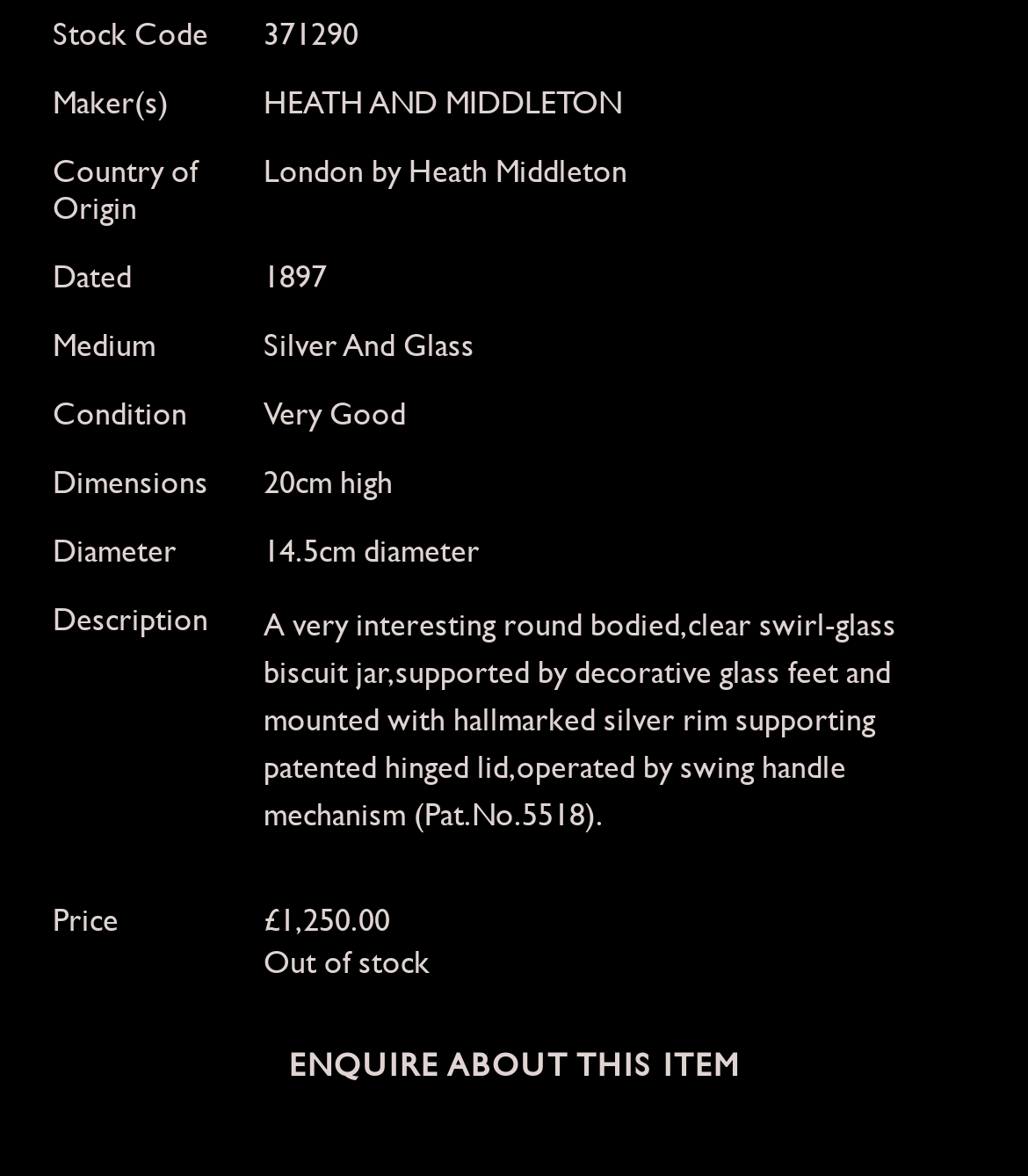Find the bounding box coordinates for the UI element that matches this description: "Enquire about this Item".

[0.281, 0.89, 0.719, 0.921]